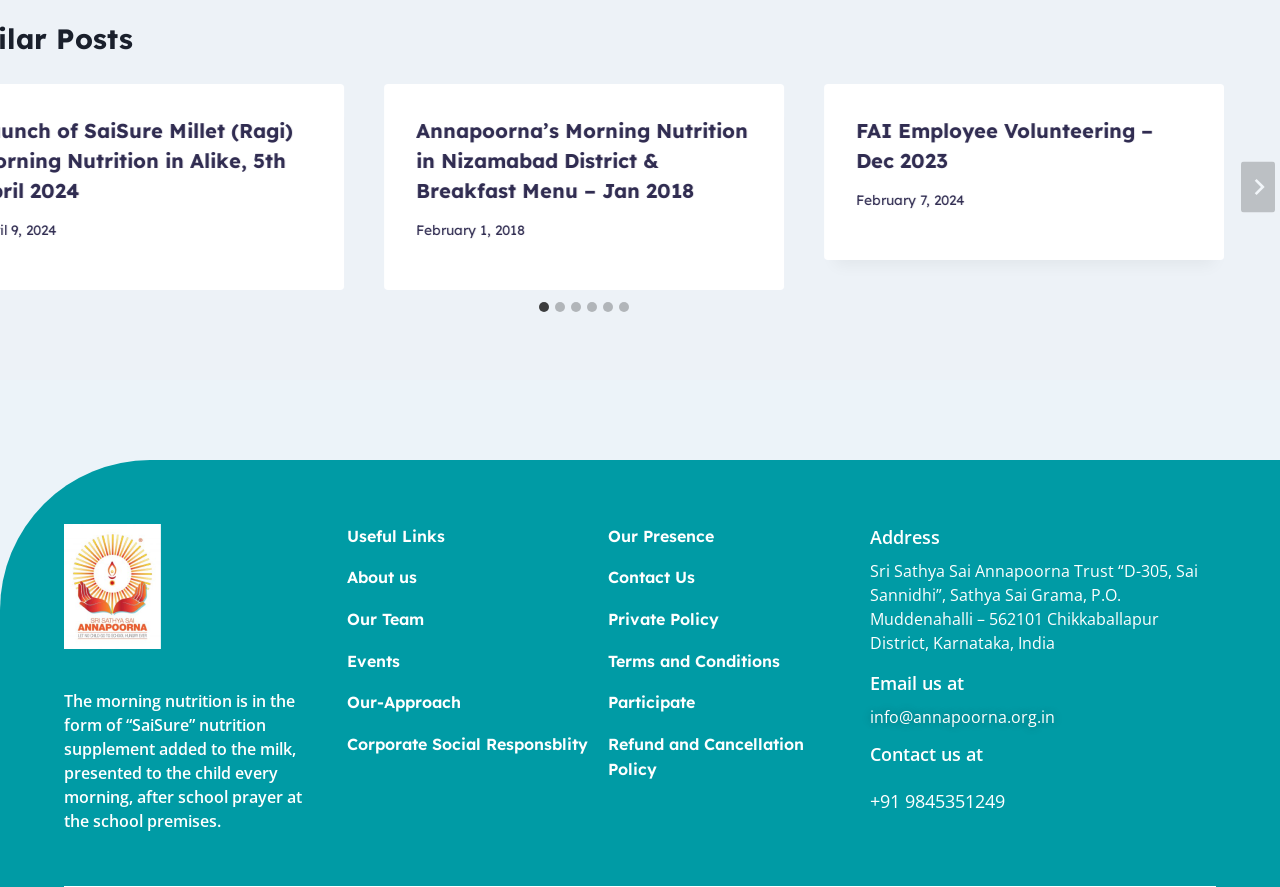Find the bounding box coordinates for the area that should be clicked to accomplish the instruction: "Click the 'Next' button".

[0.97, 0.182, 0.996, 0.24]